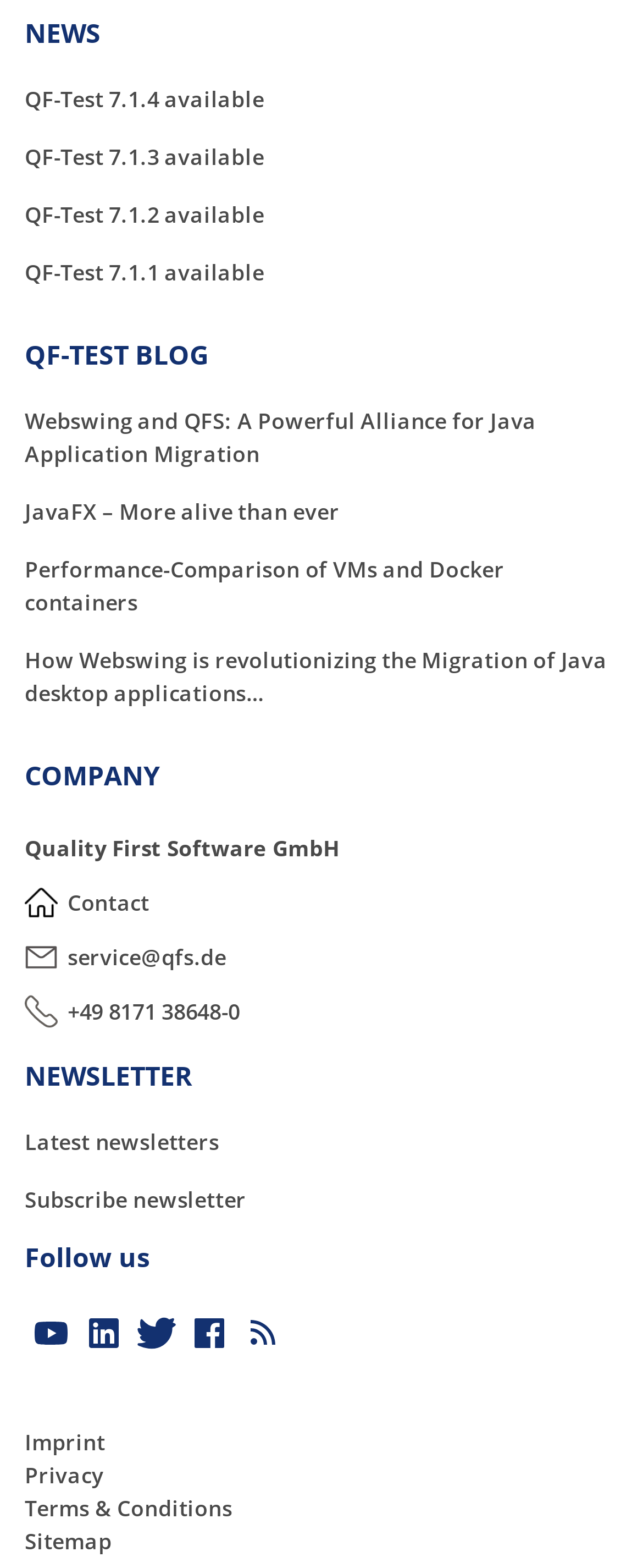How many newsletter links are there?
Based on the image content, provide your answer in one word or a short phrase.

2